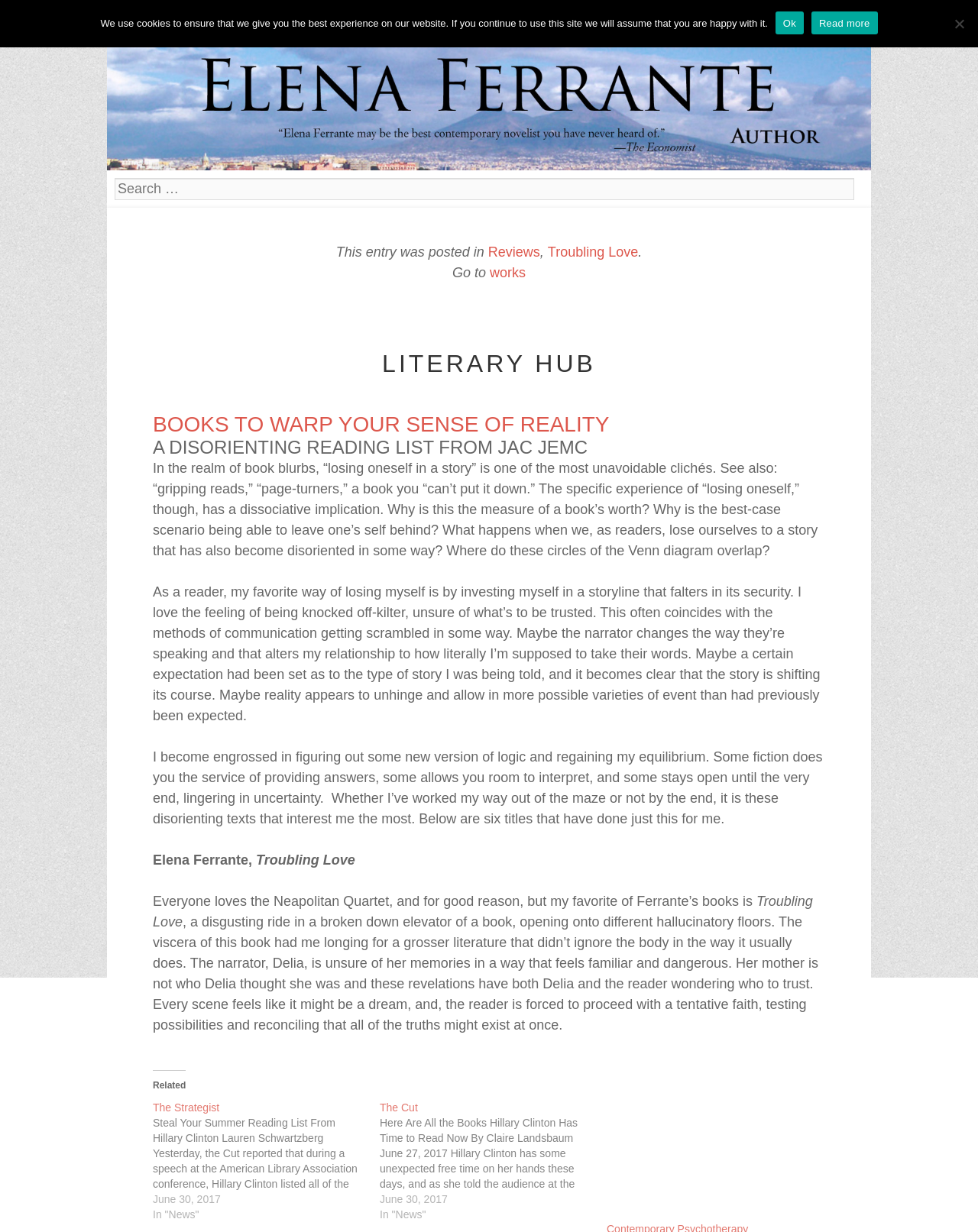Please determine the bounding box coordinates for the UI element described here. Use the format (top-left x, top-left y, bottom-right x, bottom-right y) with values bounded between 0 and 1: Skip to content

[0.0, 0.0, 0.12, 0.03]